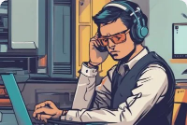What is the theme of the image?
Look at the image and answer the question using a single word or phrase.

Limitations of AI chatbots